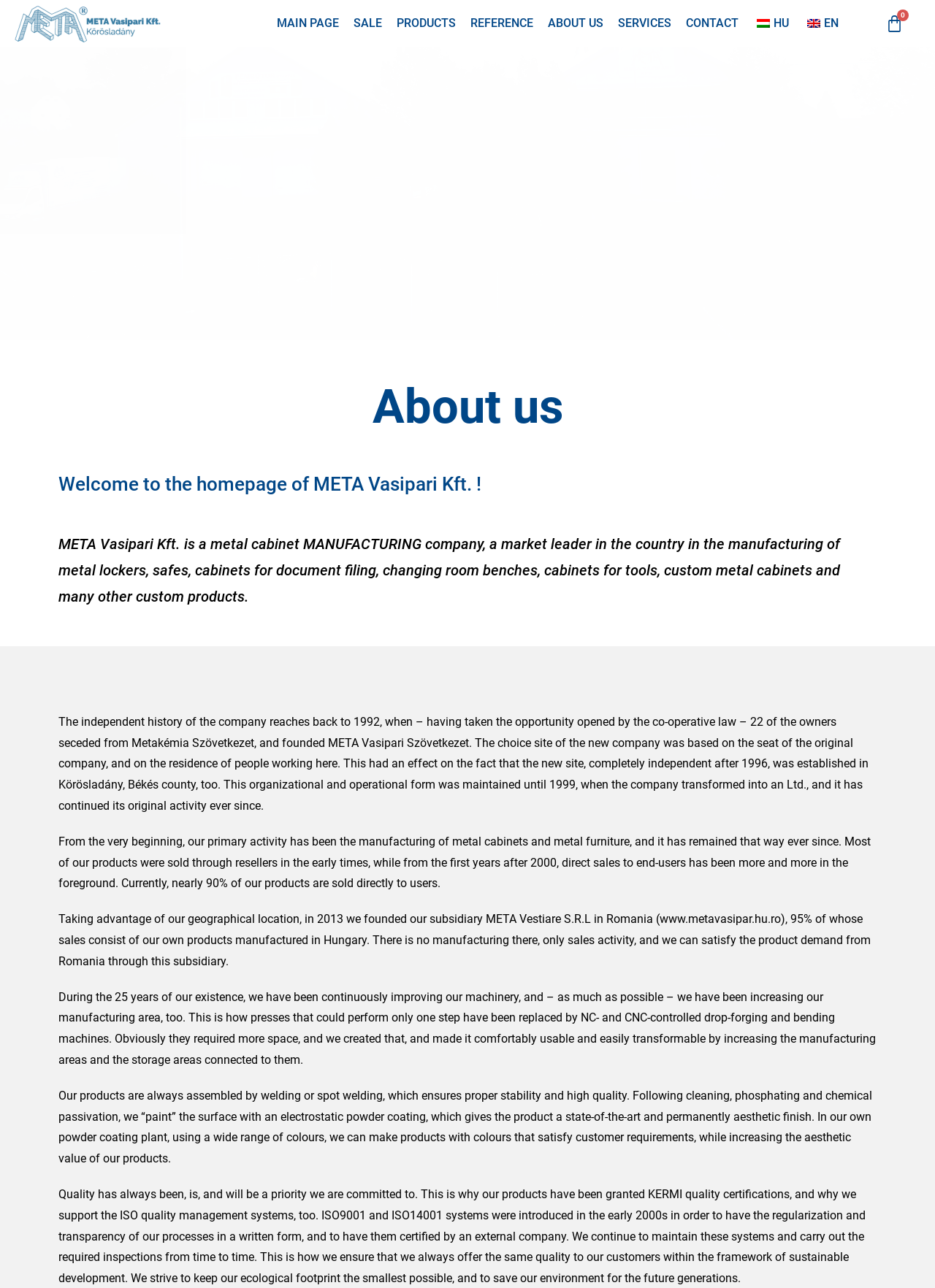Please answer the following question using a single word or phrase: What is the company name?

META Vasipari Kft.